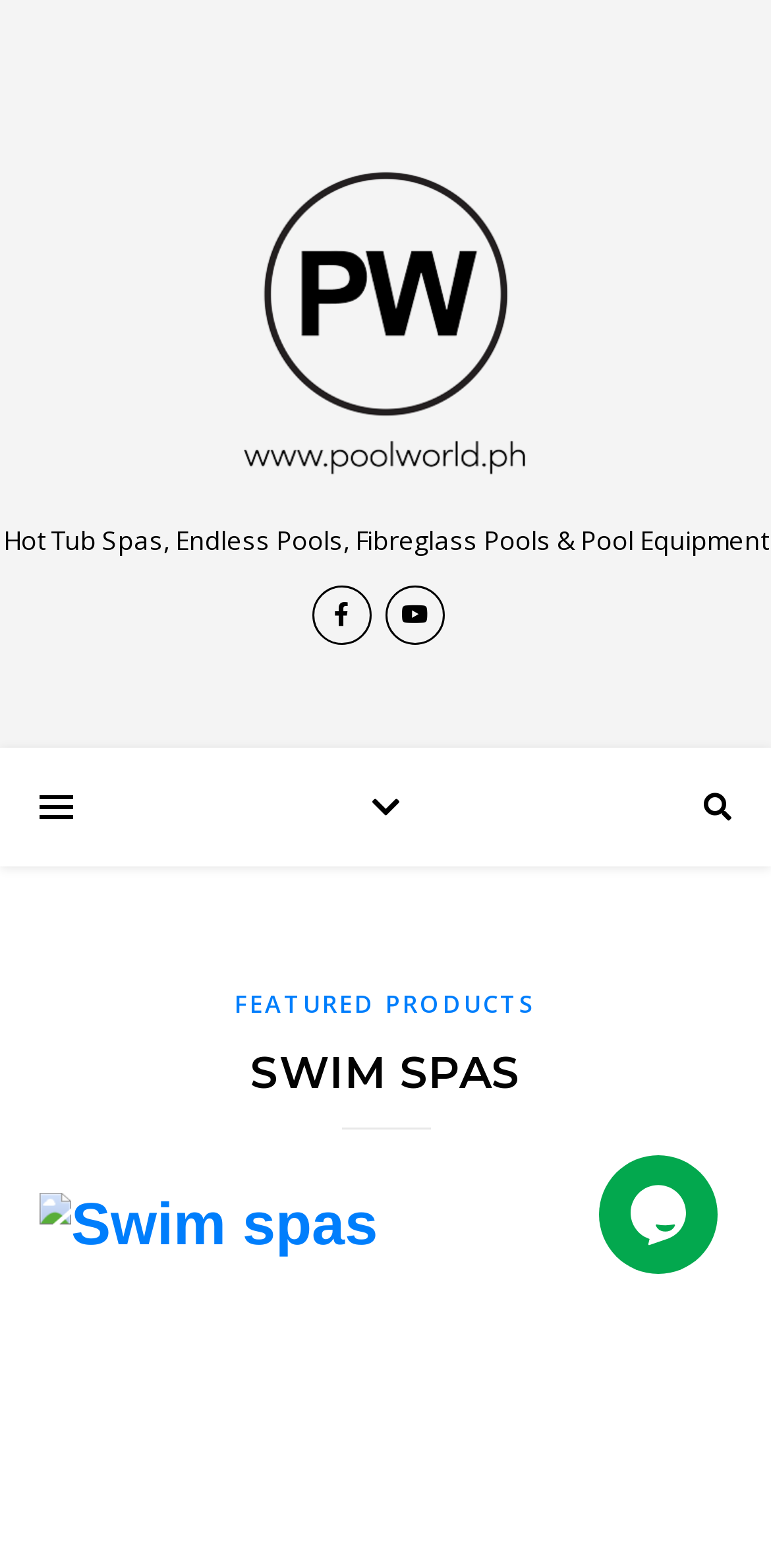Locate the bounding box for the described UI element: "aria-label="Toggle navigation"". Ensure the coordinates are four float numbers between 0 and 1, formatted as [left, top, right, bottom].

None